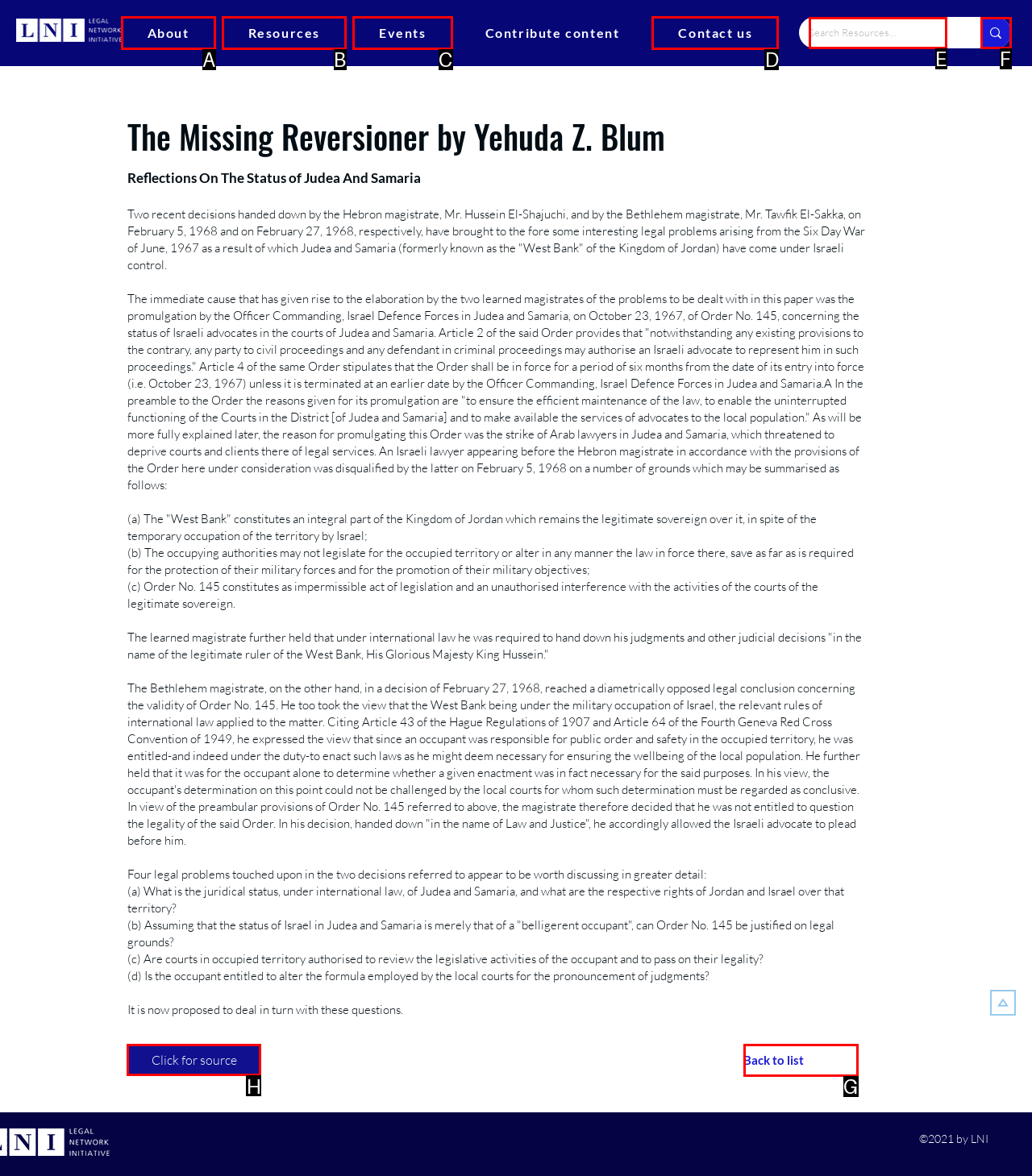Please indicate which option's letter corresponds to the task: View the source of the article by examining the highlighted elements in the screenshot.

H